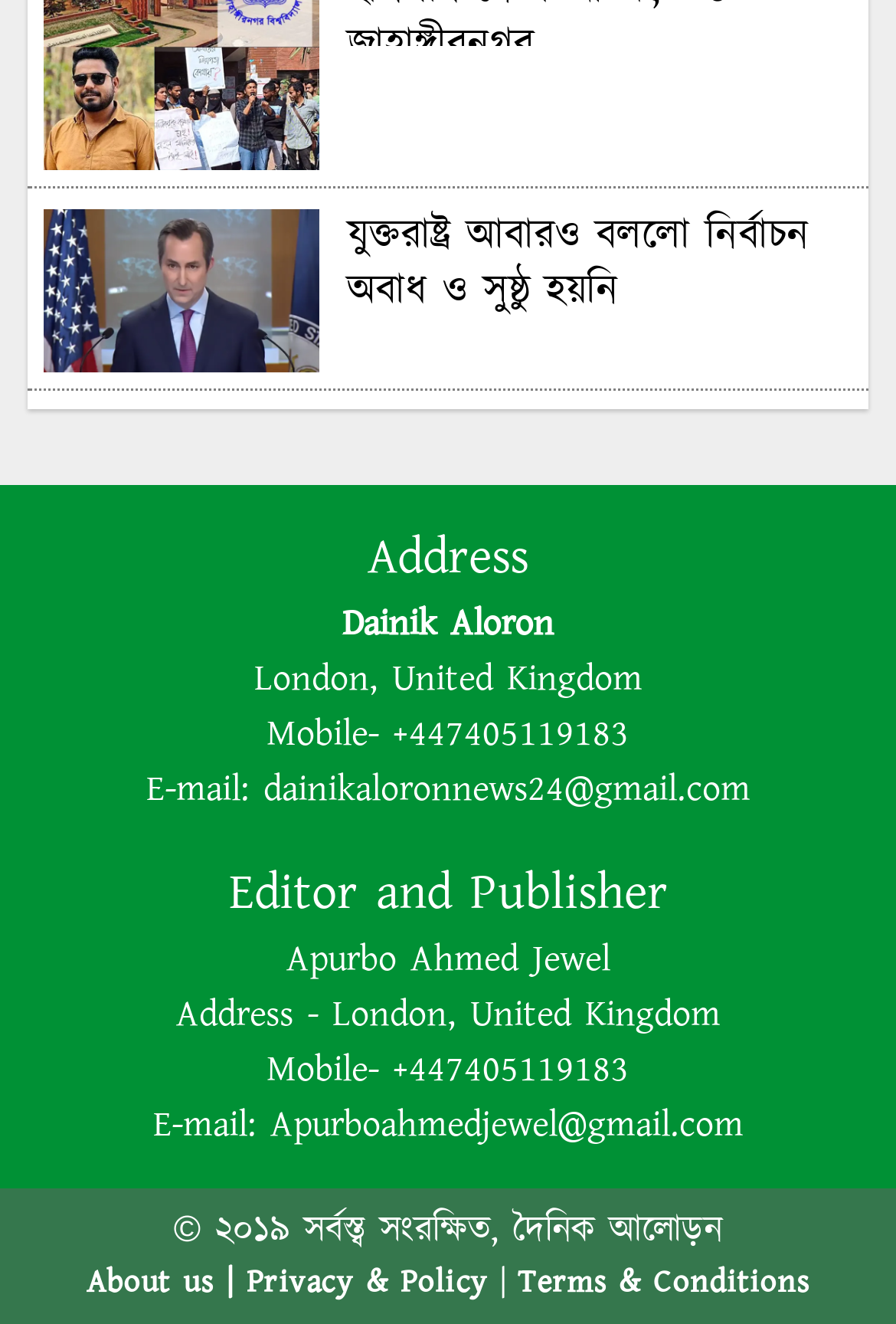Please locate the bounding box coordinates of the element that needs to be clicked to achieve the following instruction: "Make a donation". The coordinates should be four float numbers between 0 and 1, i.e., [left, top, right, bottom].

None